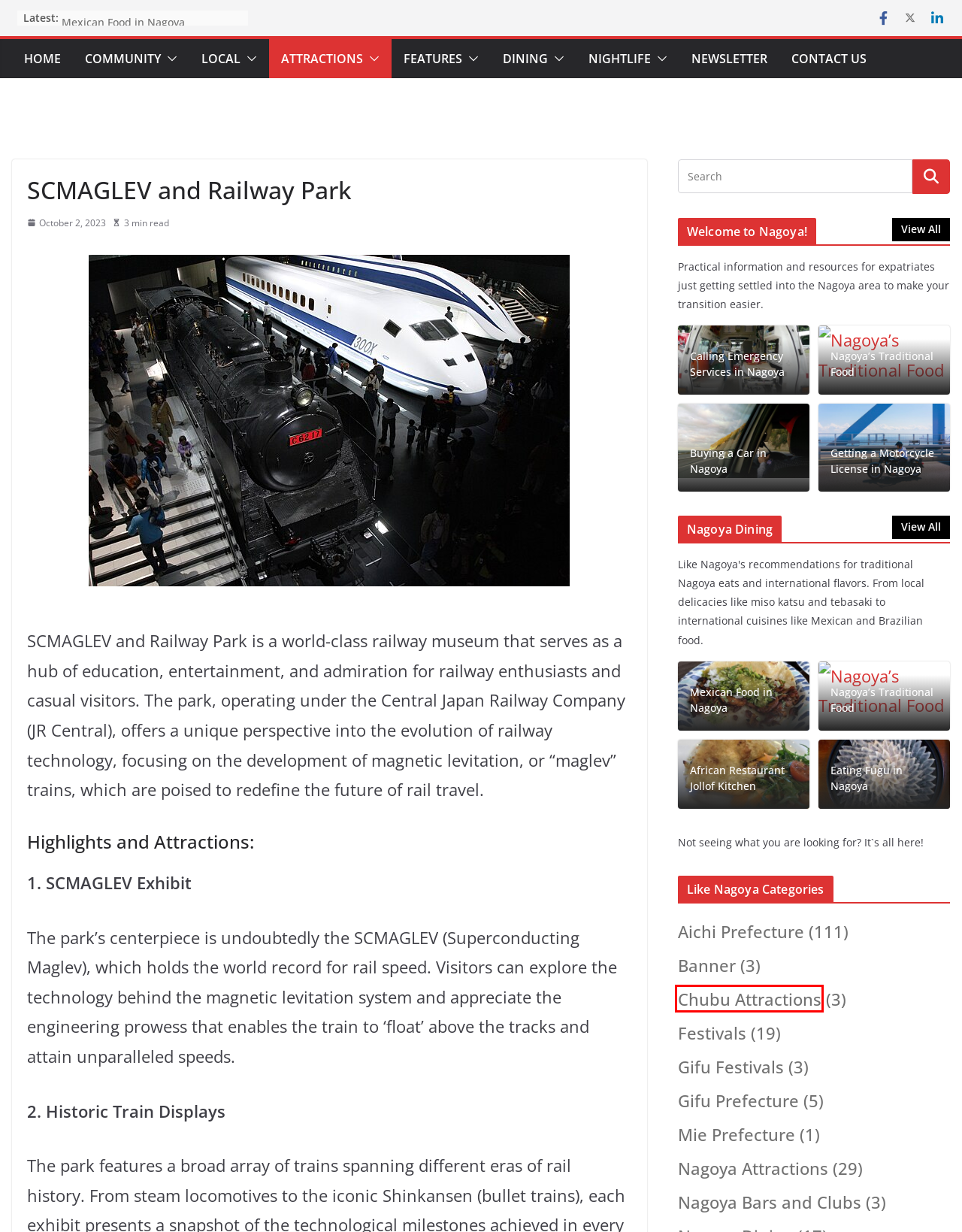You are given a screenshot of a webpage with a red rectangle bounding box around a UI element. Select the webpage description that best matches the new webpage after clicking the element in the bounding box. Here are the candidates:
A. Nagoya Dining Archives - Like Nagoya
B. Banner Archives - Like Nagoya
C. Aichi Prefecture Archives - Like Nagoya
D. Observation Decks to View Nagoya - Like Nagoya
E. Chubu Attractions Archives - Like Nagoya
F. Buying a Car in Nagoya - Like Nagoya
G. Mie Prefecture Archives - Like Nagoya
H. Contact Us - Like Nagoya

E